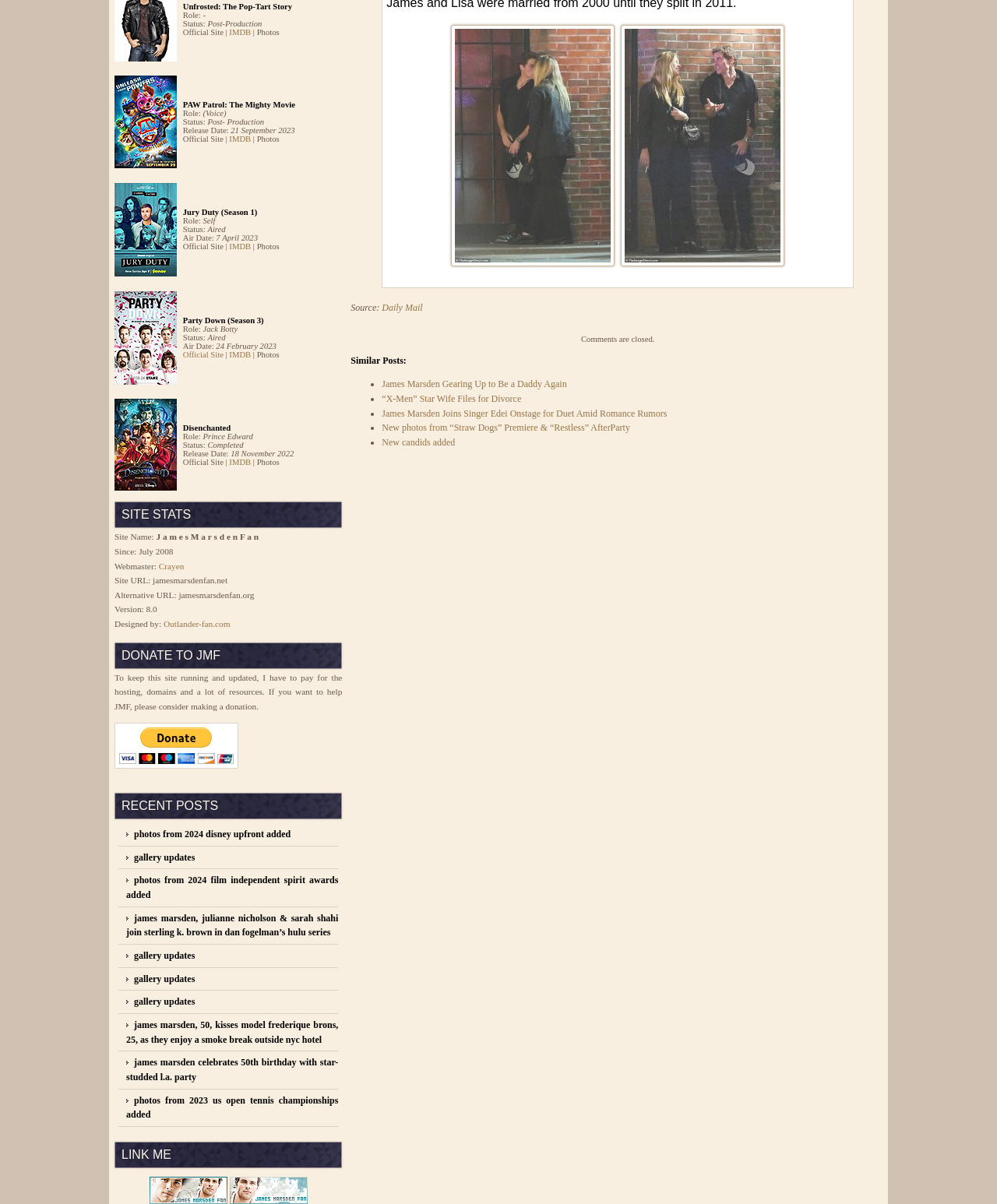What is the name of the webmaster?
Refer to the image and give a detailed answer to the question.

I found the answer by looking at the 'SITE STATS' section, where it says 'Webmaster:' followed by a link to 'Crayen'.